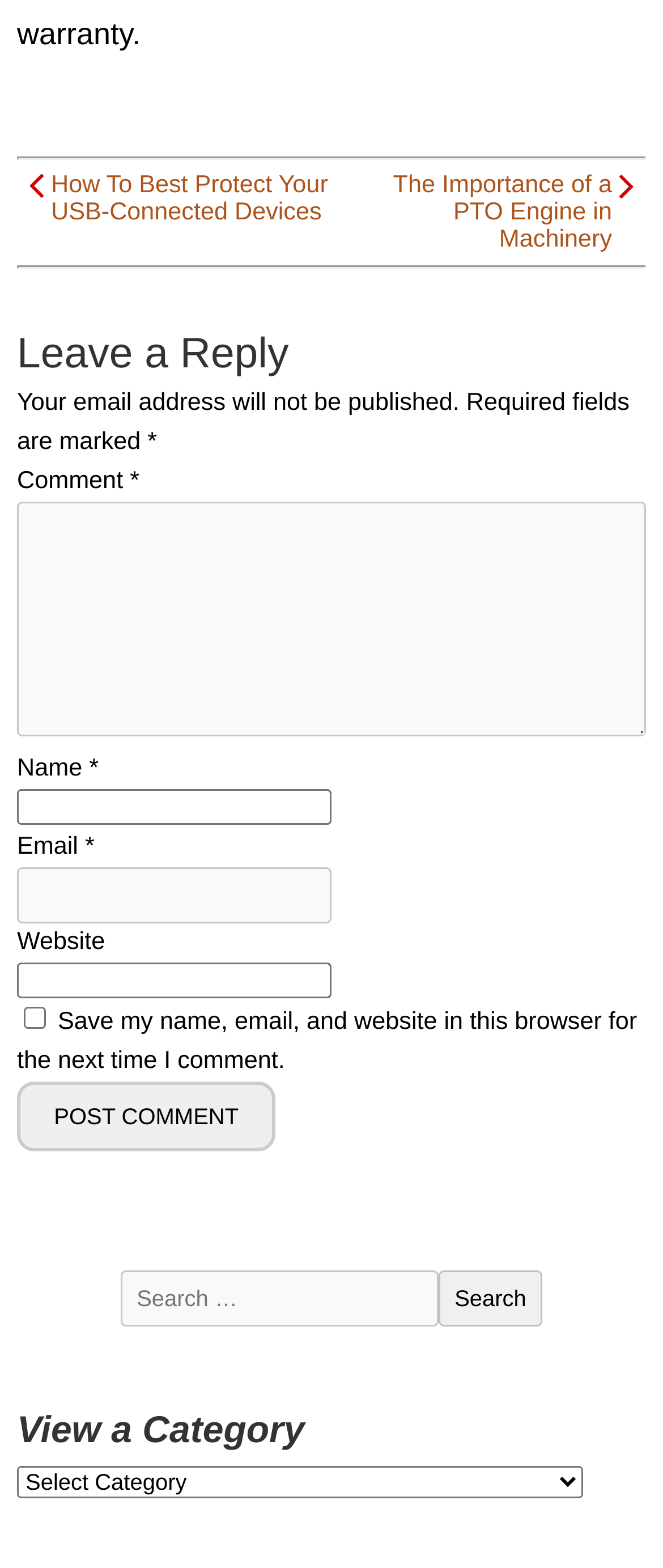What is the function of the button with the text 'Post Comment'?
Please look at the screenshot and answer using one word or phrase.

To submit a comment